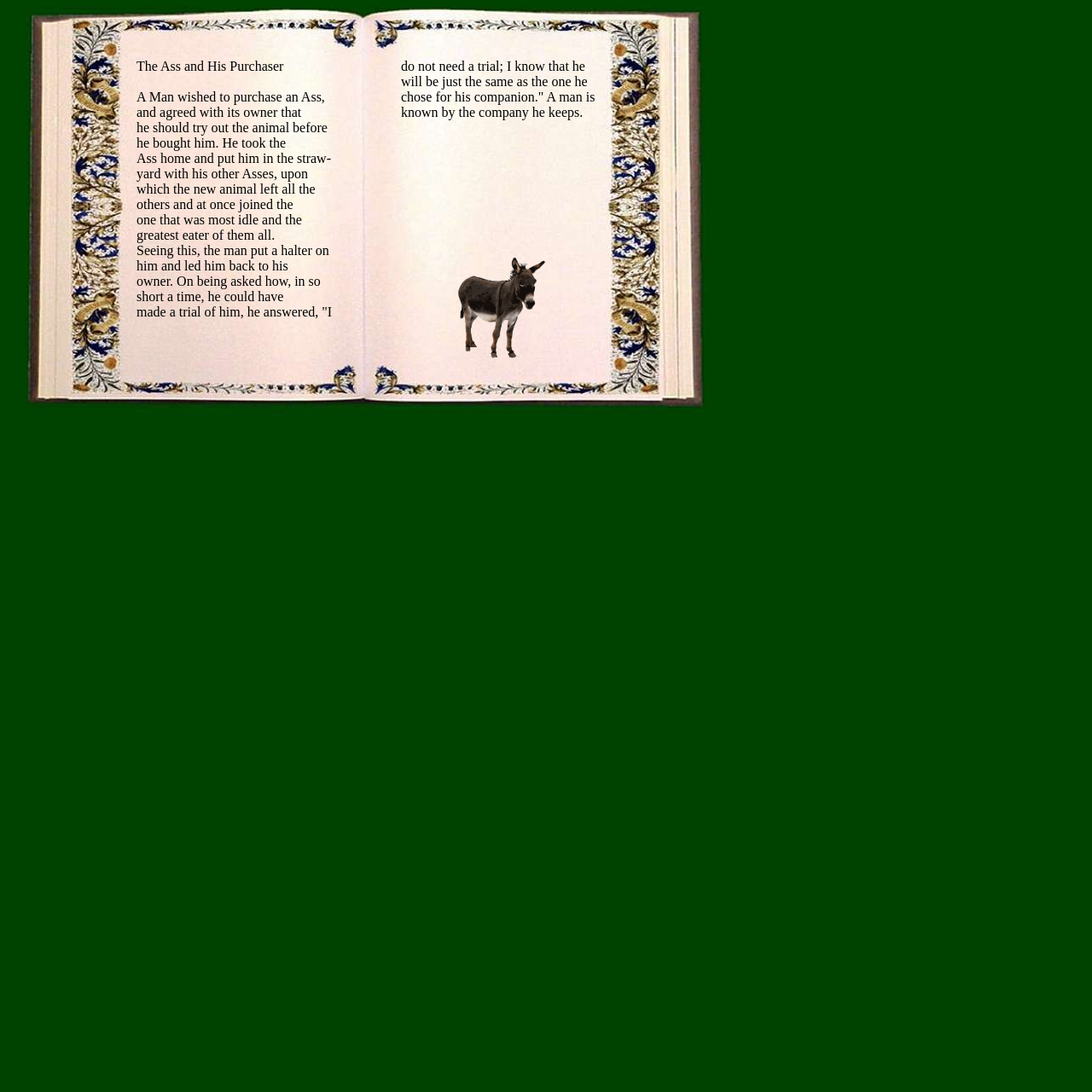How many blockquote elements are nested inside each other?
Answer the question with a single word or phrase by looking at the picture.

3